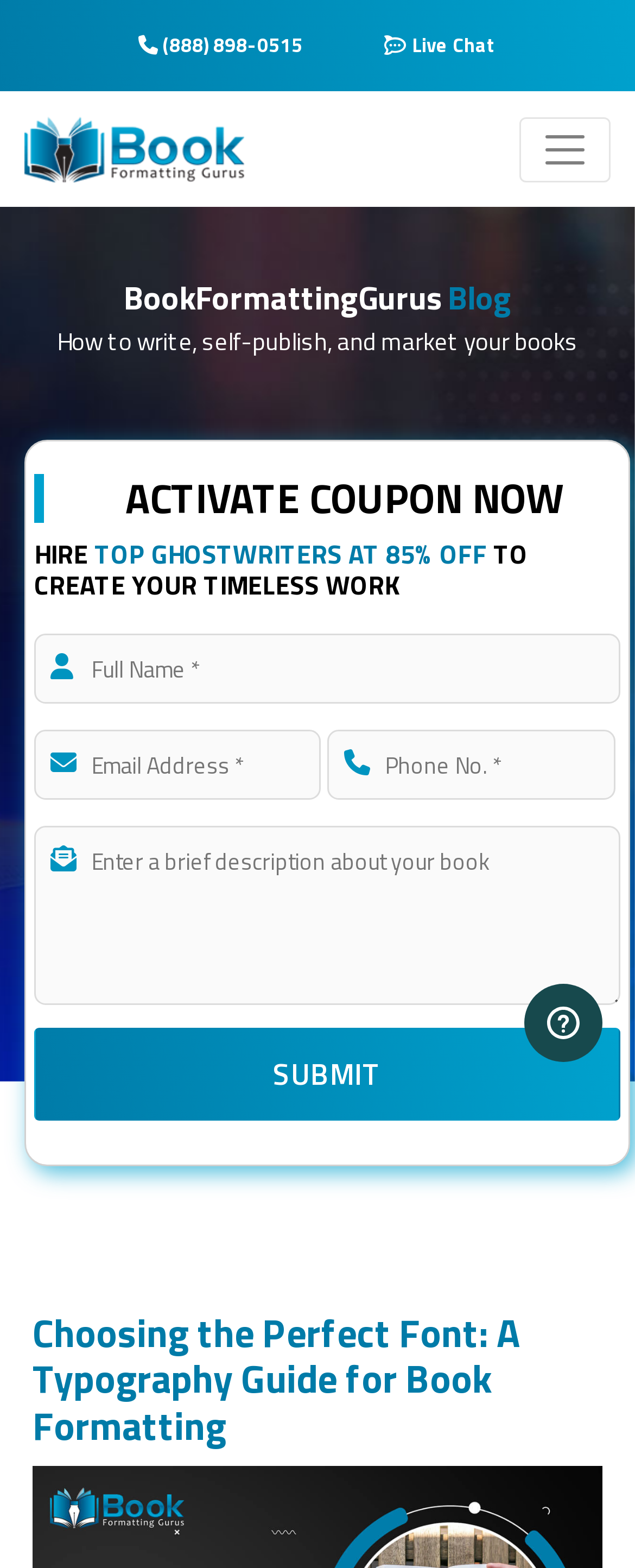Given the description of a UI element: "alt="bookformattinggurus"", identify the bounding box coordinates of the matching element in the webpage screenshot.

[0.038, 0.069, 0.385, 0.122]